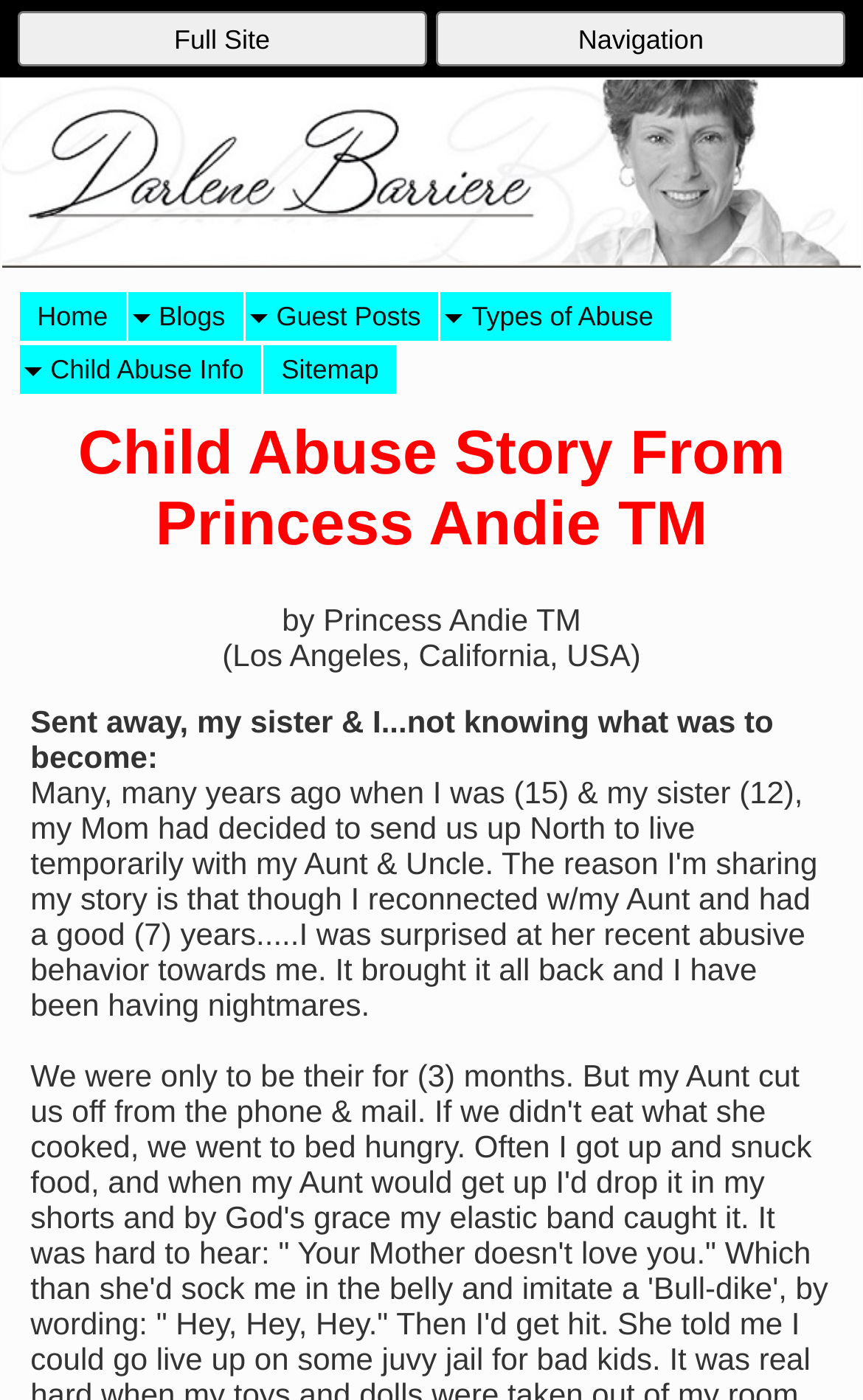Provide a brief response in the form of a single word or phrase:
What is the location of the 'Sitemap' link?

Middle left